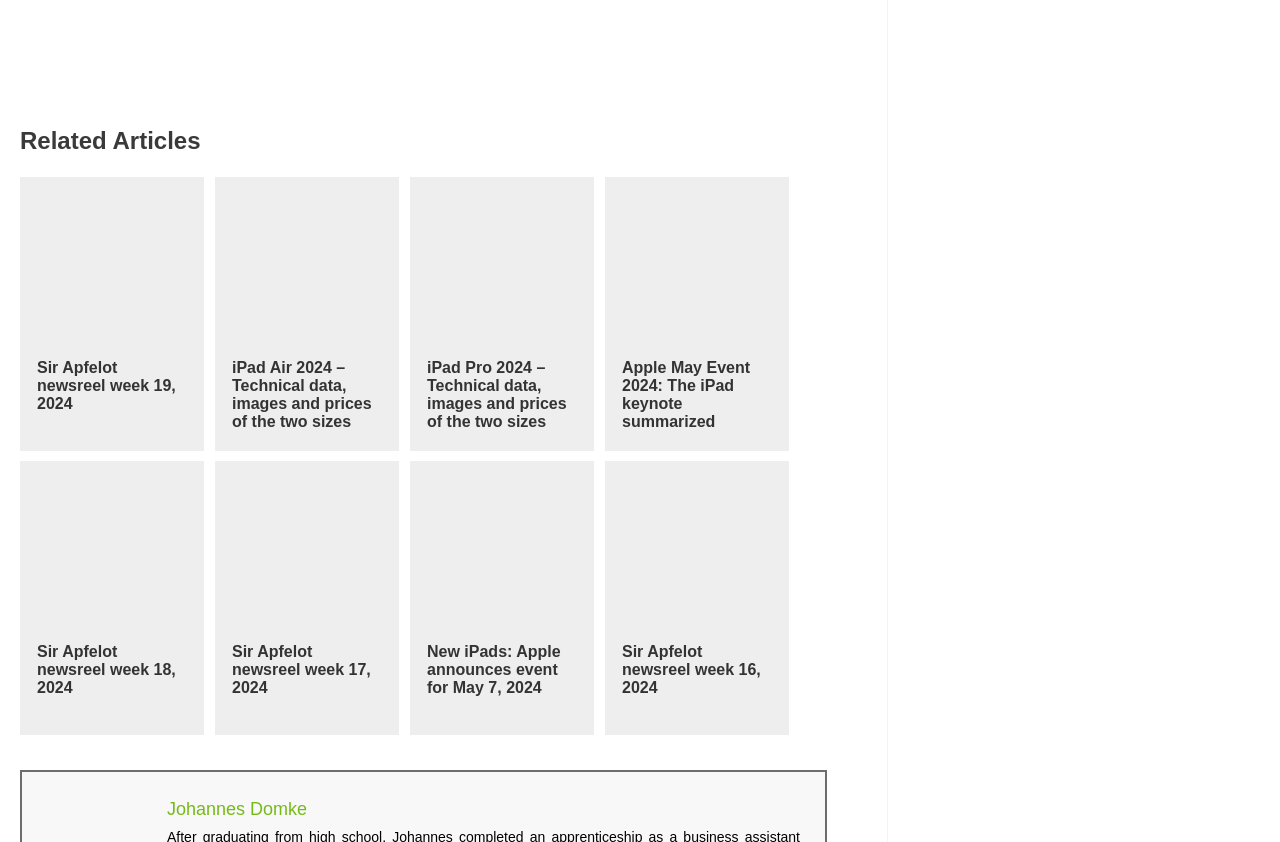Locate the bounding box of the UI element described in the following text: "Johannes Domke".

[0.13, 0.949, 0.24, 0.973]